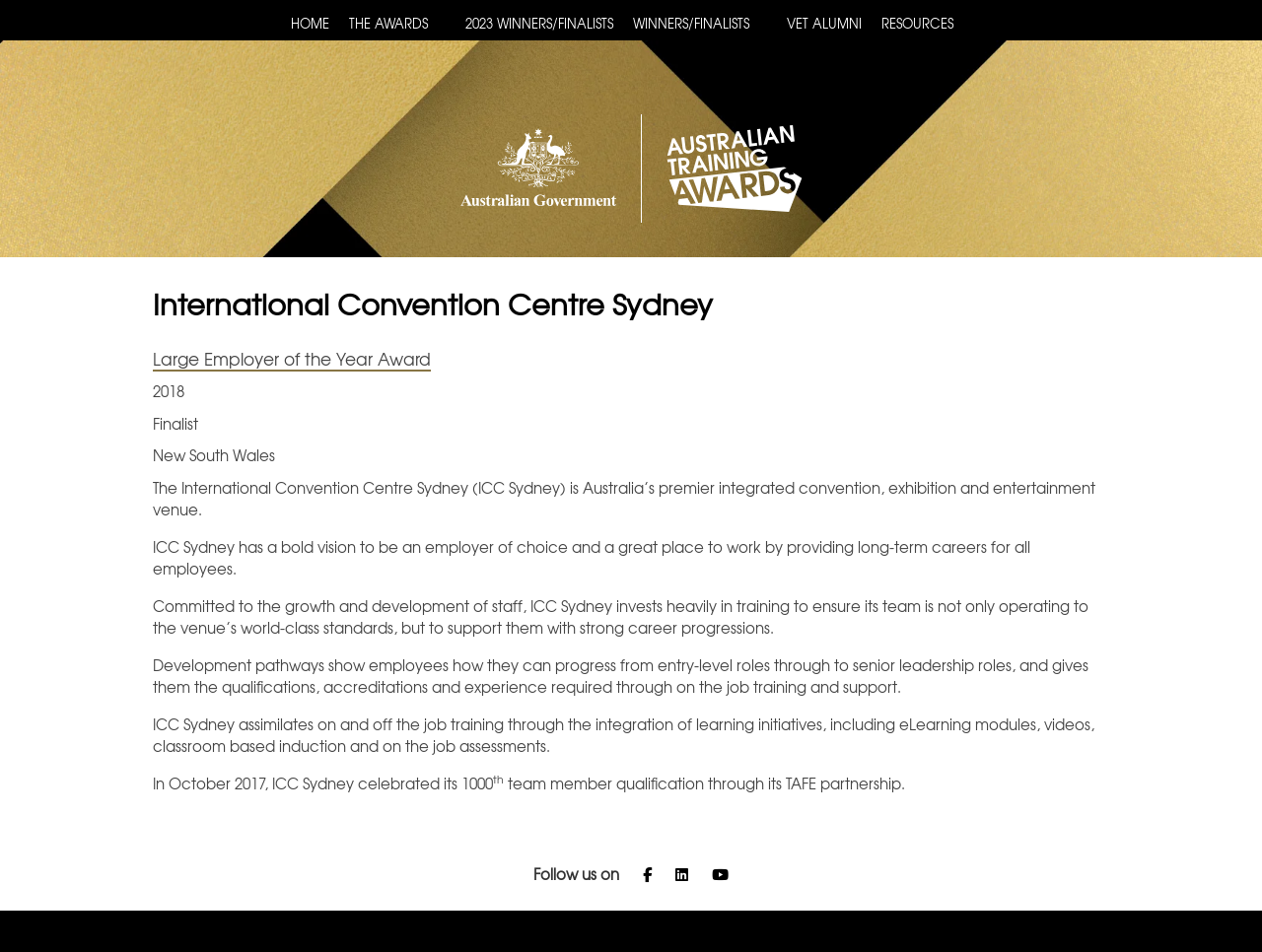What is the state mentioned in the text?
Provide a comprehensive and detailed answer to the question.

I found the answer by looking at the StaticText element with the text 'New South Wales' inside the article element, which is a child of the main element.